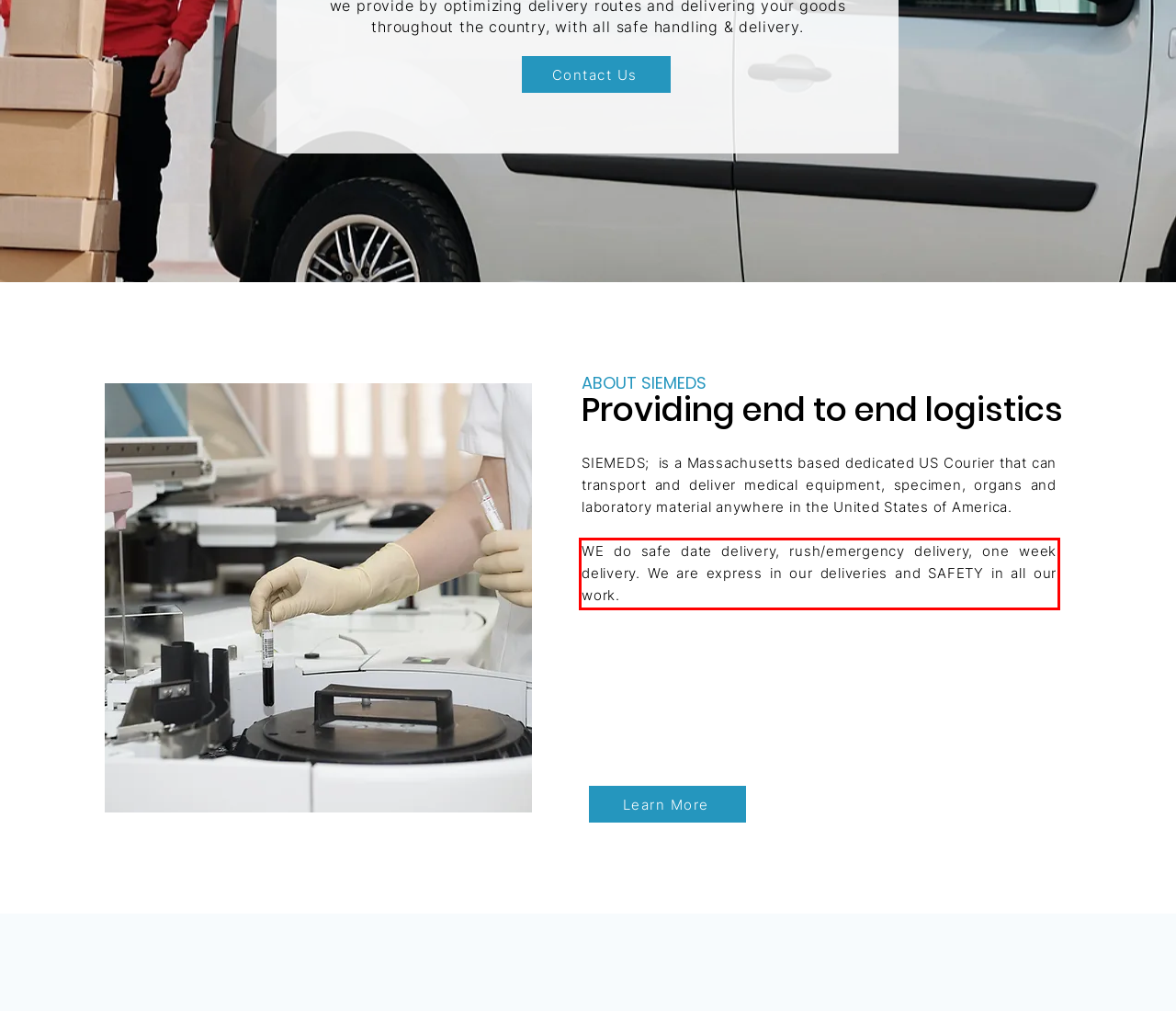By examining the provided screenshot of a webpage, recognize the text within the red bounding box and generate its text content.

WE do safe date delivery, rush/emergency delivery, one week delivery. We are express in our deliveries and SAFETY in all our work.